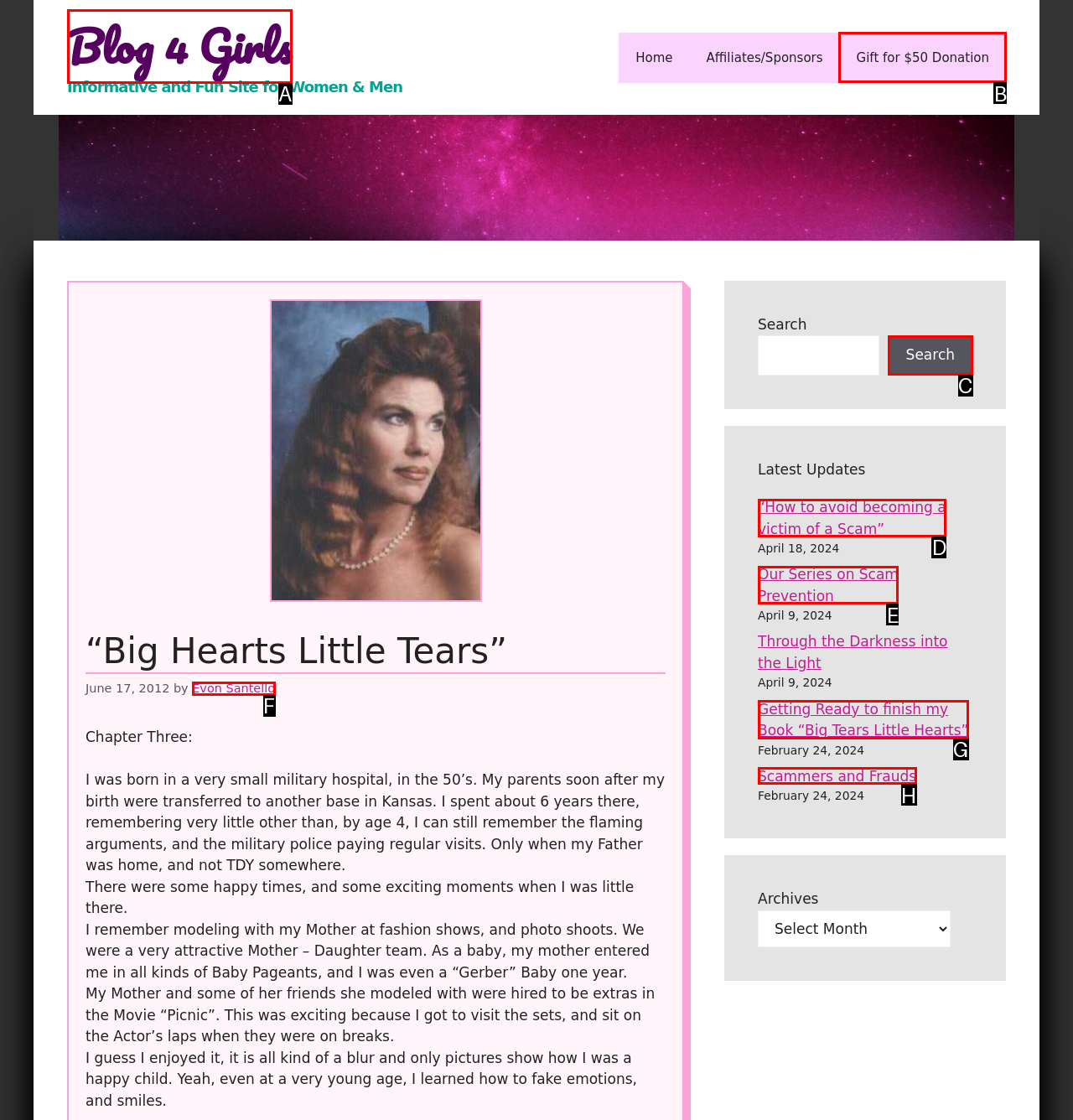Select the correct UI element to complete the task: Click on ACIS link
Please provide the letter of the chosen option.

None